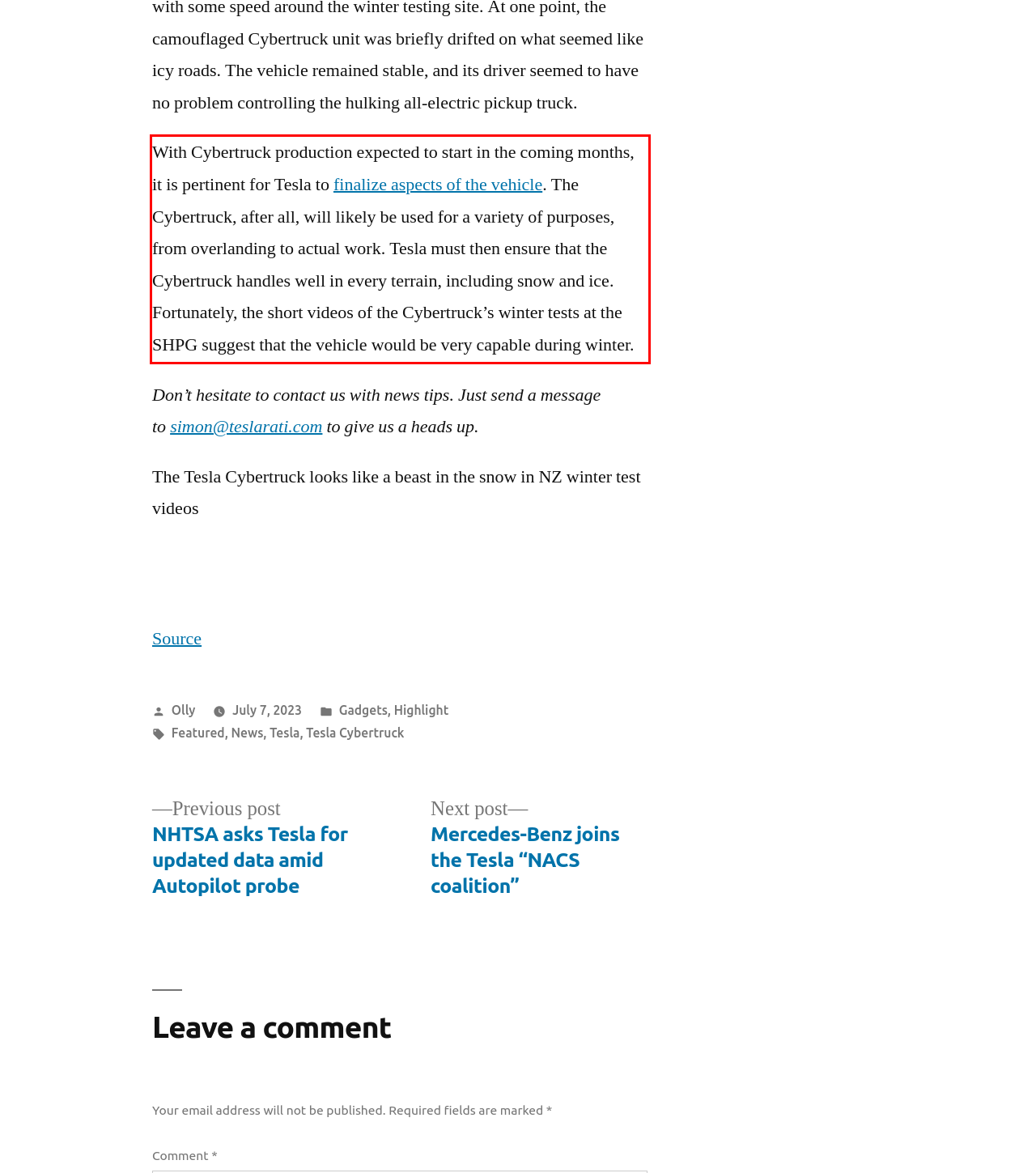Given the screenshot of a webpage, identify the red rectangle bounding box and recognize the text content inside it, generating the extracted text.

With Cybertruck production expected to start in the coming months, it is pertinent for Tesla to finalize aspects of the vehicle. The Cybertruck, after all, will likely be used for a variety of purposes, from overlanding to actual work. Tesla must then ensure that the Cybertruck handles well in every terrain, including snow and ice. Fortunately, the short videos of the Cybertruck’s winter tests at the SHPG suggest that the vehicle would be very capable during winter.